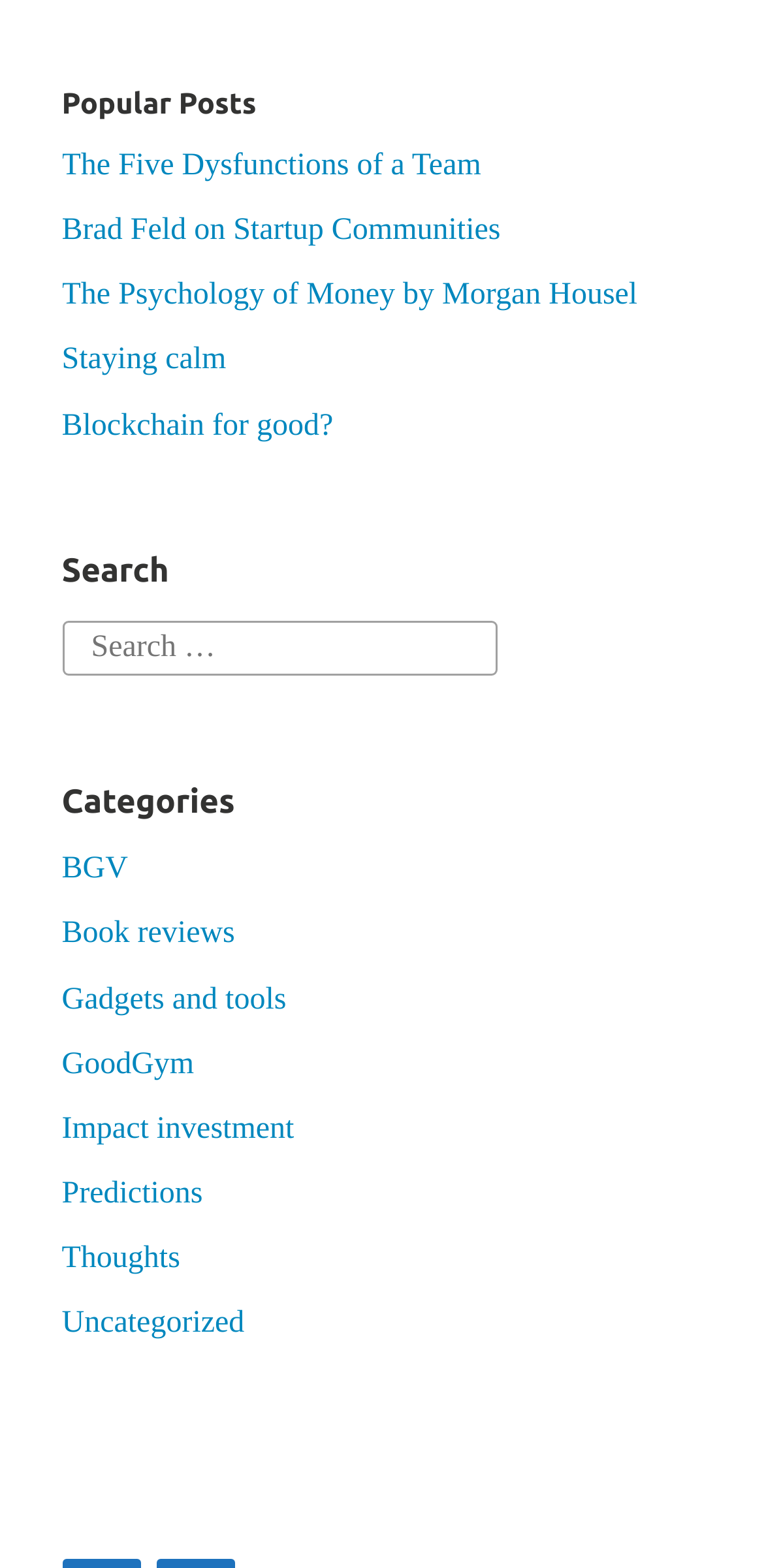Please determine the bounding box coordinates for the UI element described as: "Gadgets and tools".

[0.081, 0.626, 0.375, 0.648]